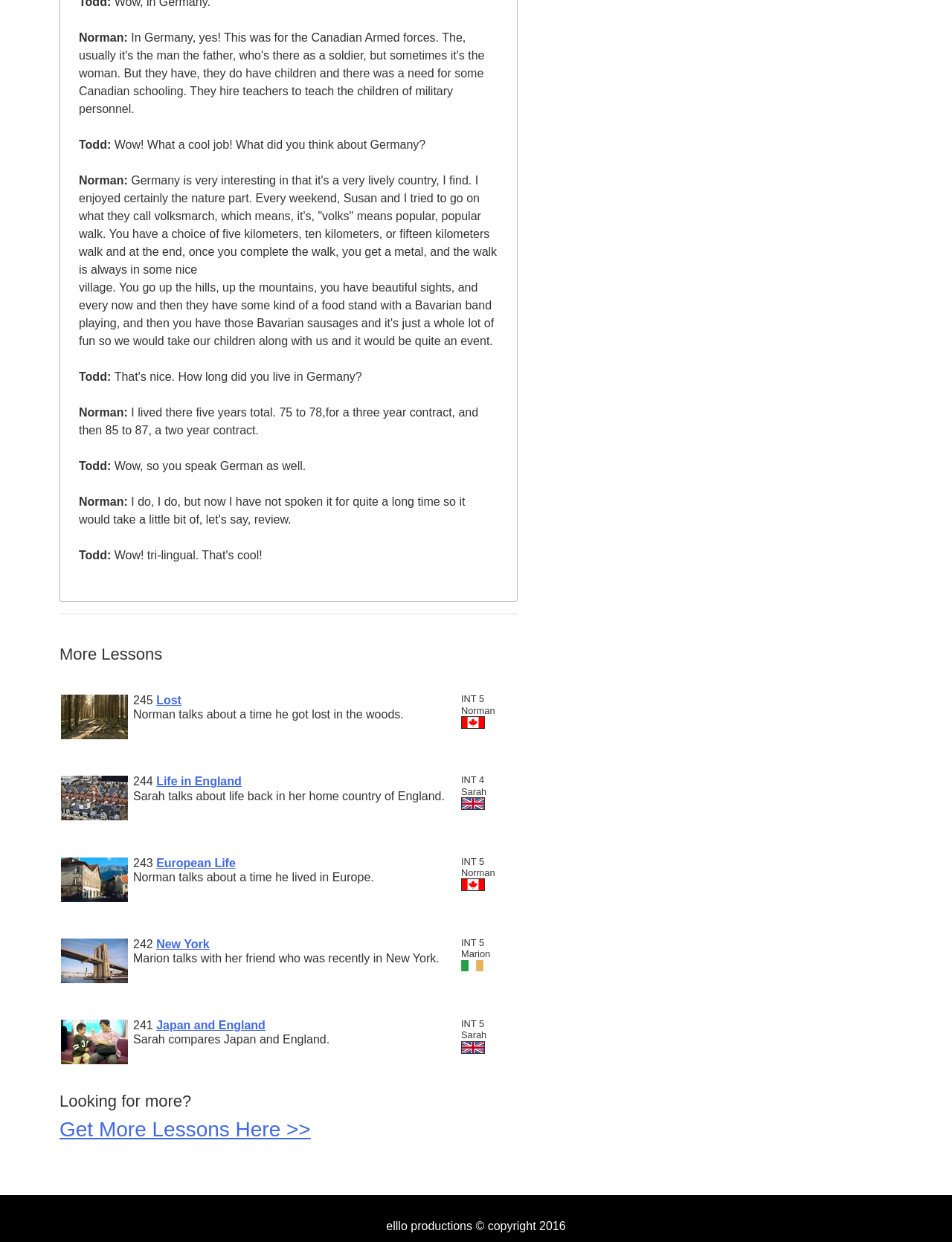Could you indicate the bounding box coordinates of the region to click in order to complete this instruction: "Click on '245 Lost'".

[0.064, 0.587, 0.134, 0.597]